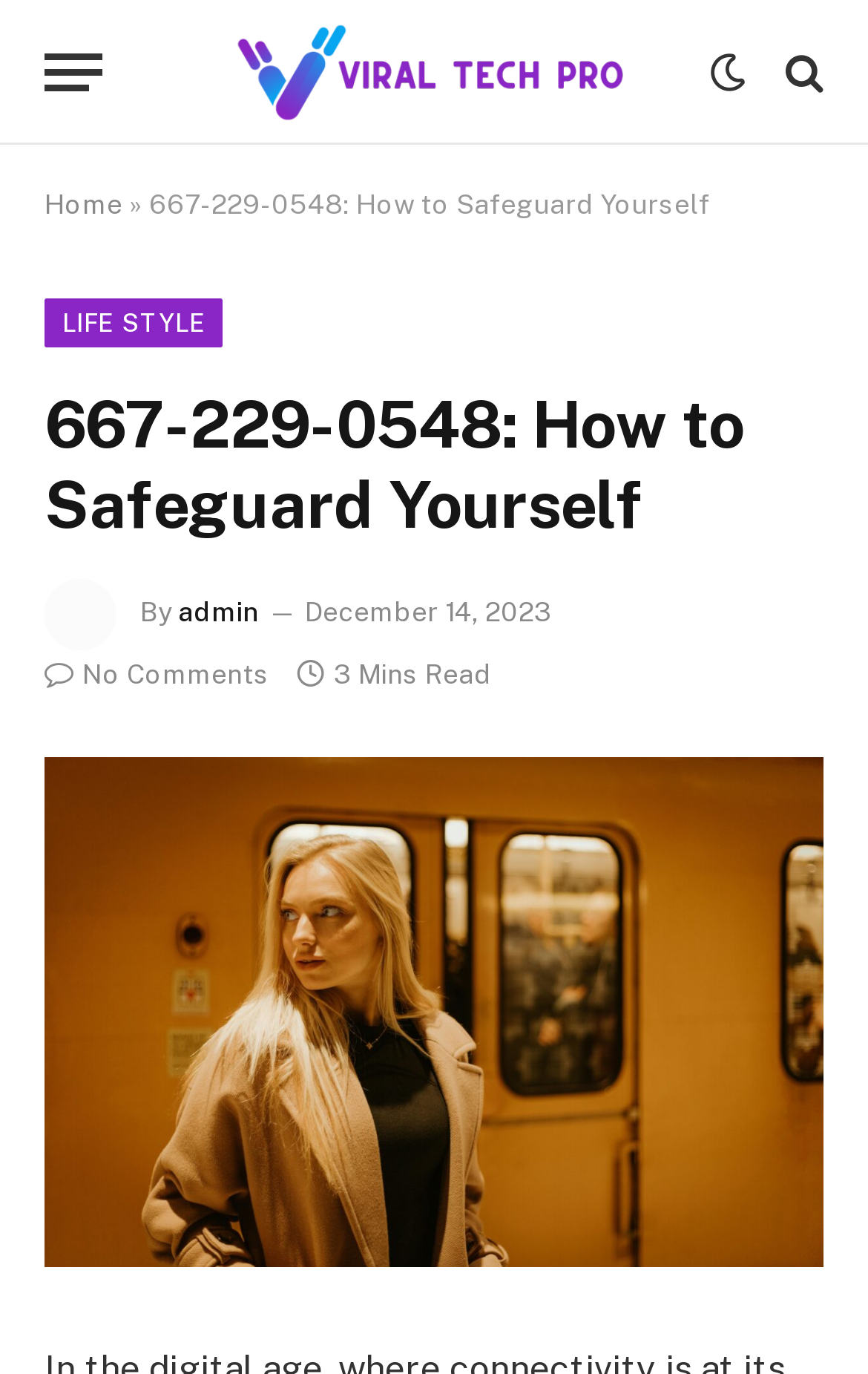Identify the coordinates of the bounding box for the element that must be clicked to accomplish the instruction: "Check the number of comments".

[0.051, 0.48, 0.31, 0.503]